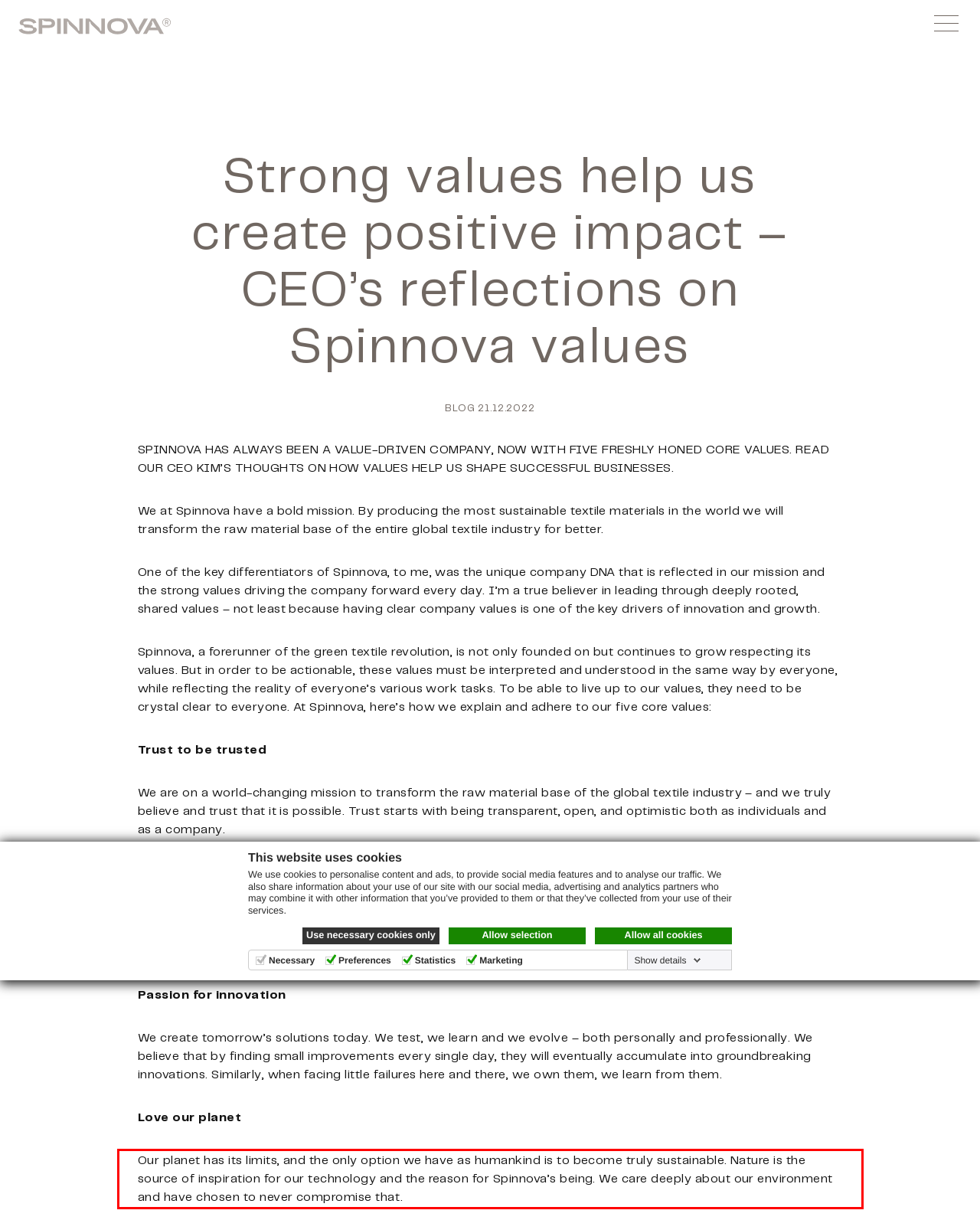Given a webpage screenshot with a red bounding box, perform OCR to read and deliver the text enclosed by the red bounding box.

Our planet has its limits, and the only option we have as humankind is to become truly sustainable. Nature is the source of inspiration for our technology and the reason for Spinnova’s being. We care deeply about our environment and have chosen to never compromise that.